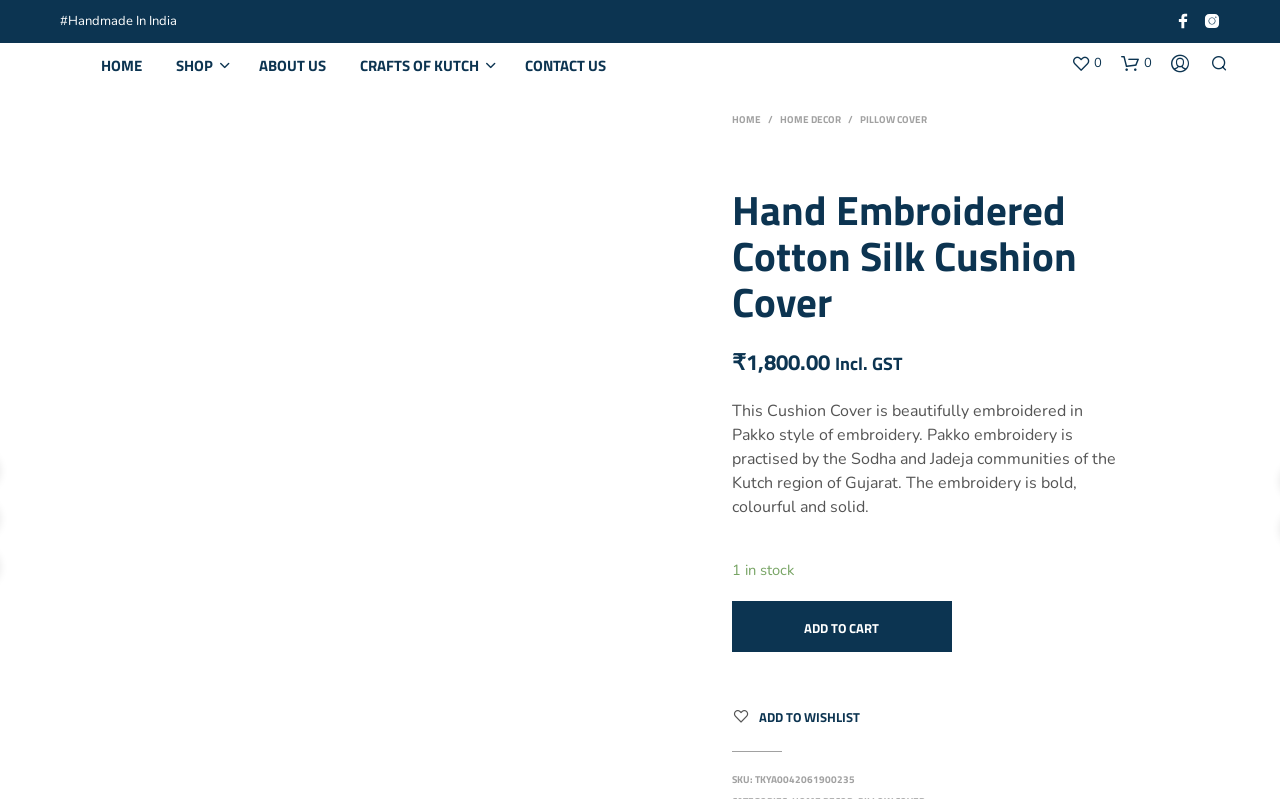Locate the bounding box coordinates of the area that needs to be clicked to fulfill the following instruction: "View the product image". The coordinates should be in the format of four float numbers between 0 and 1, namely [left, top, right, bottom].

[0.124, 0.141, 0.492, 0.534]